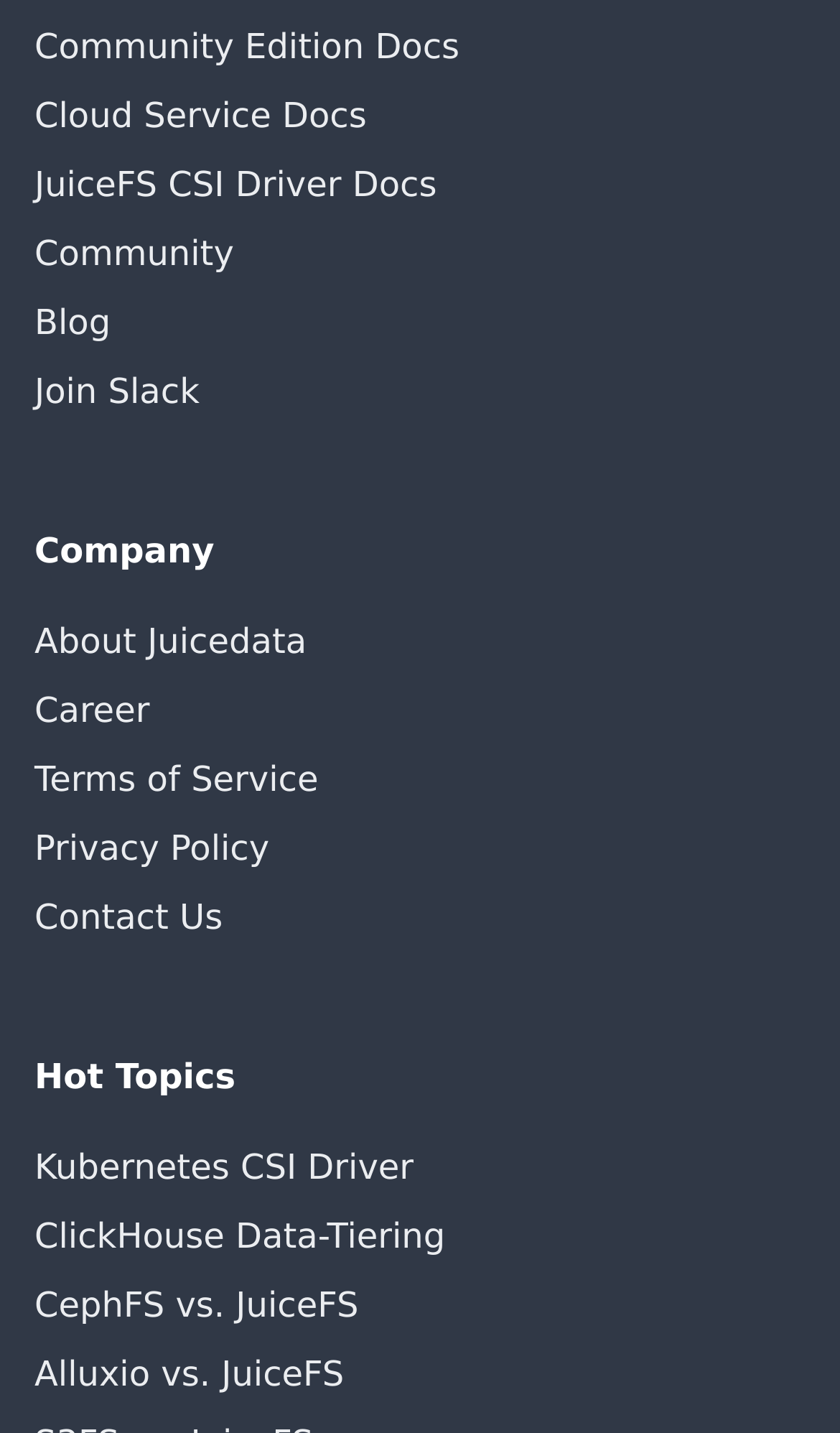Answer the question in one word or a short phrase:
How many links are there in the 'Hot Topics' section?

4